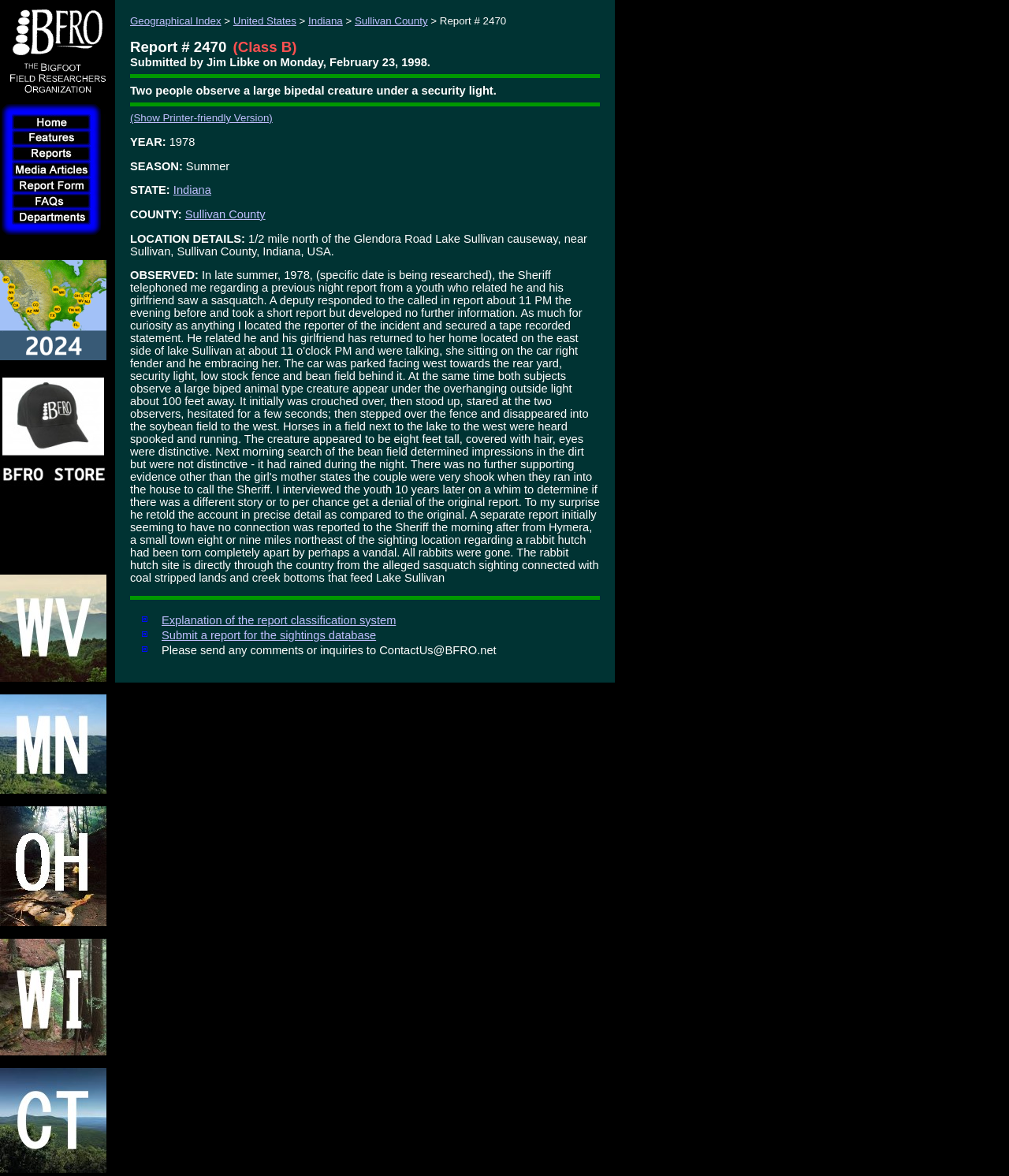Determine the bounding box for the UI element described here: "name="menu0"".

[0.012, 0.115, 0.113, 0.126]